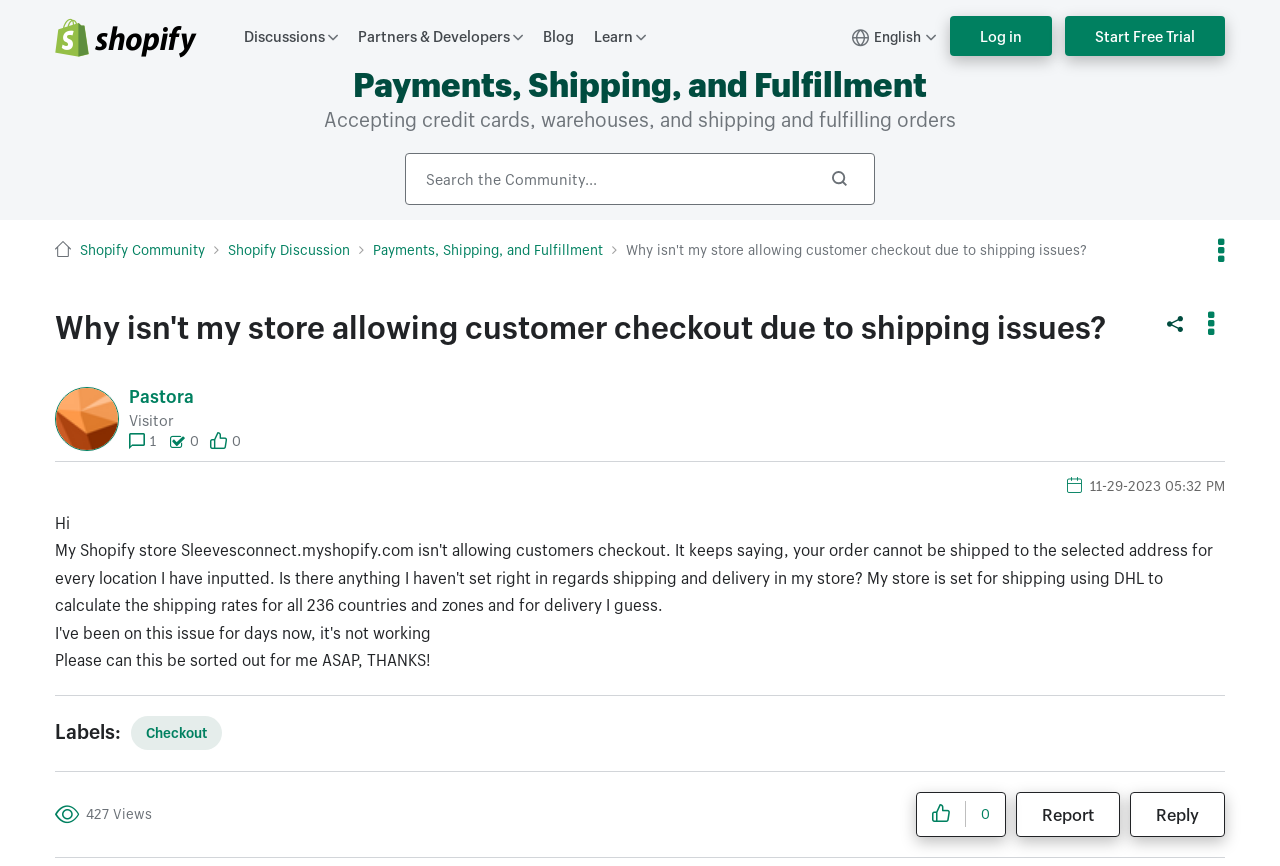Identify the title of the webpage and provide its text content.

Why isn't my store allowing customer checkout due to shipping issues?